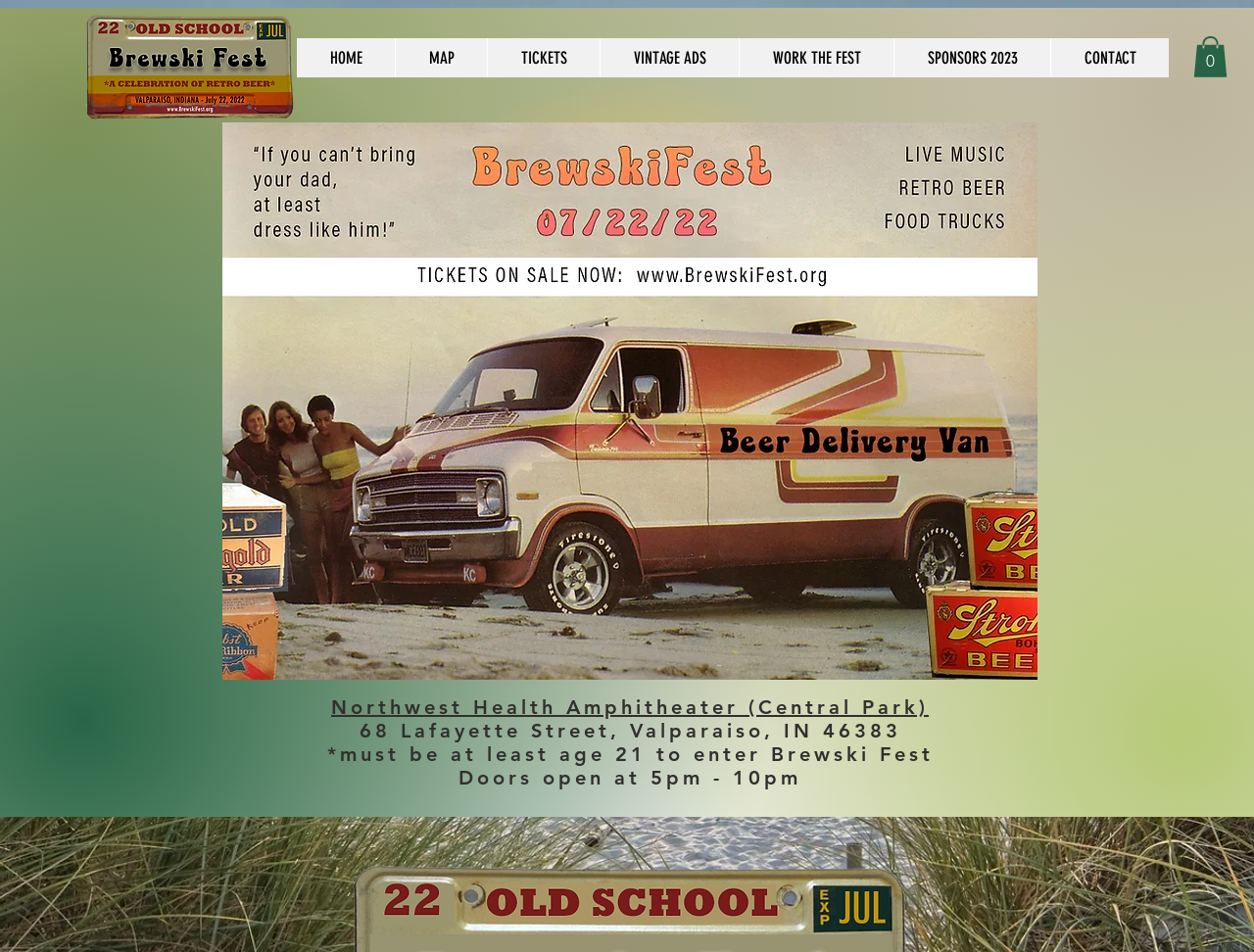What is the image above the navigation menu?
Please provide a comprehensive answer based on the information in the image.

I determined the answer by looking at the image element with the description 'beer-delivery-van.jpg' which is located above the navigation menu. This suggests that the image is a beer-delivery-van.